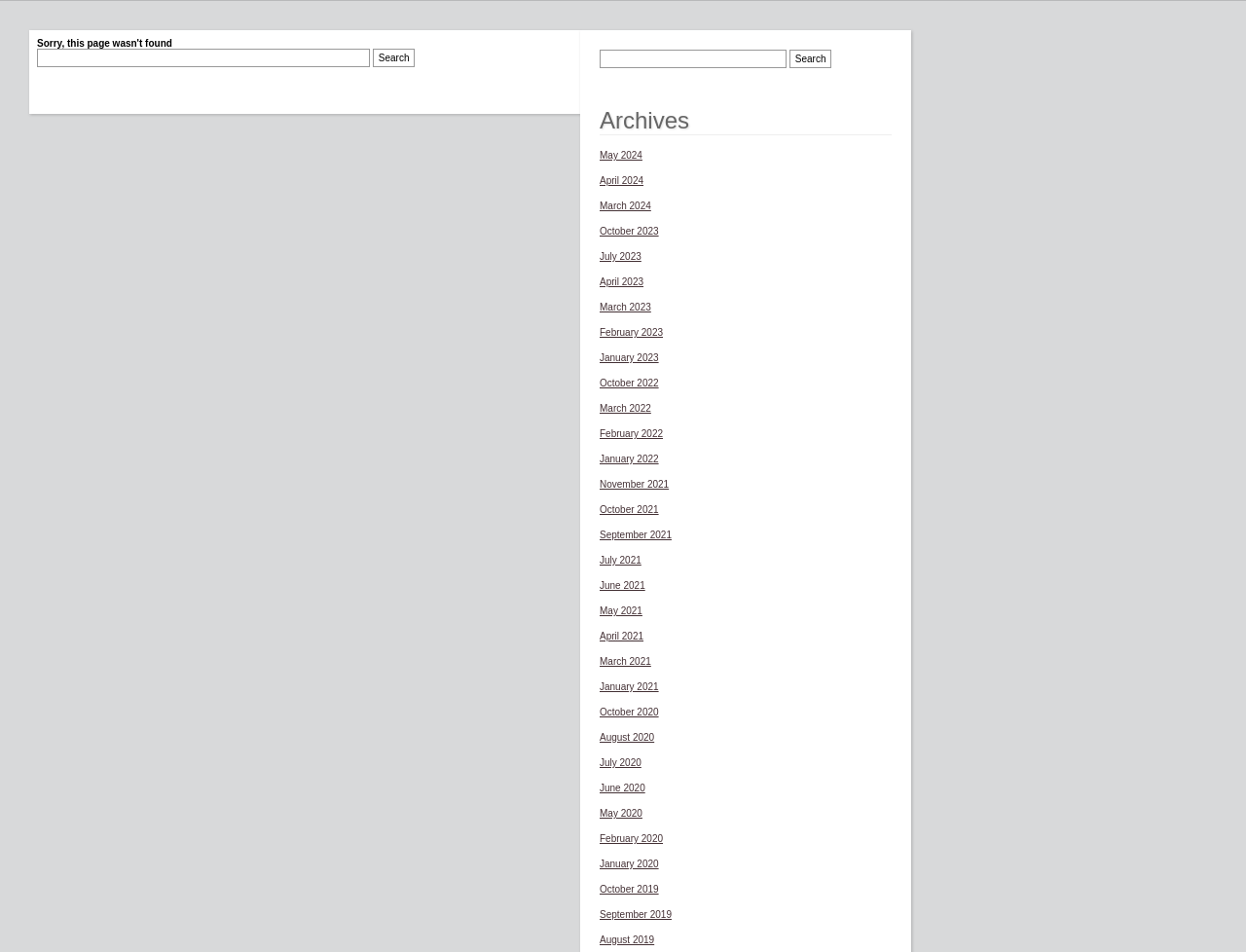Identify the bounding box for the described UI element. Provide the coordinates in (top-left x, top-left y, bottom-right x, bottom-right y) format with values ranging from 0 to 1: Privacy policy

None